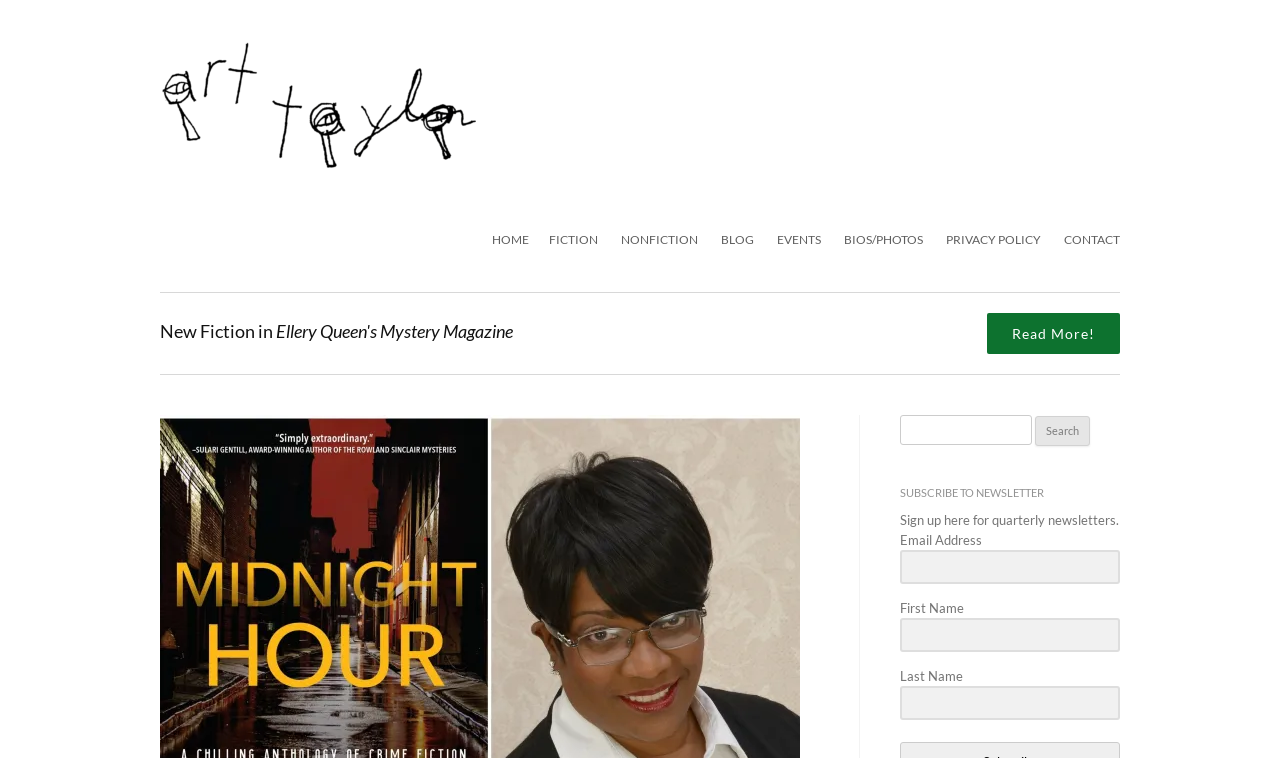Please study the image and answer the question comprehensively:
How many navigation links are there?

I counted the number of links in the navigation menu, which are HOME, FICTION, NONFICTION, BLOG, EVENTS, BIOS/PHOTOS, and PRIVACY POLICY, totaling 7 links.